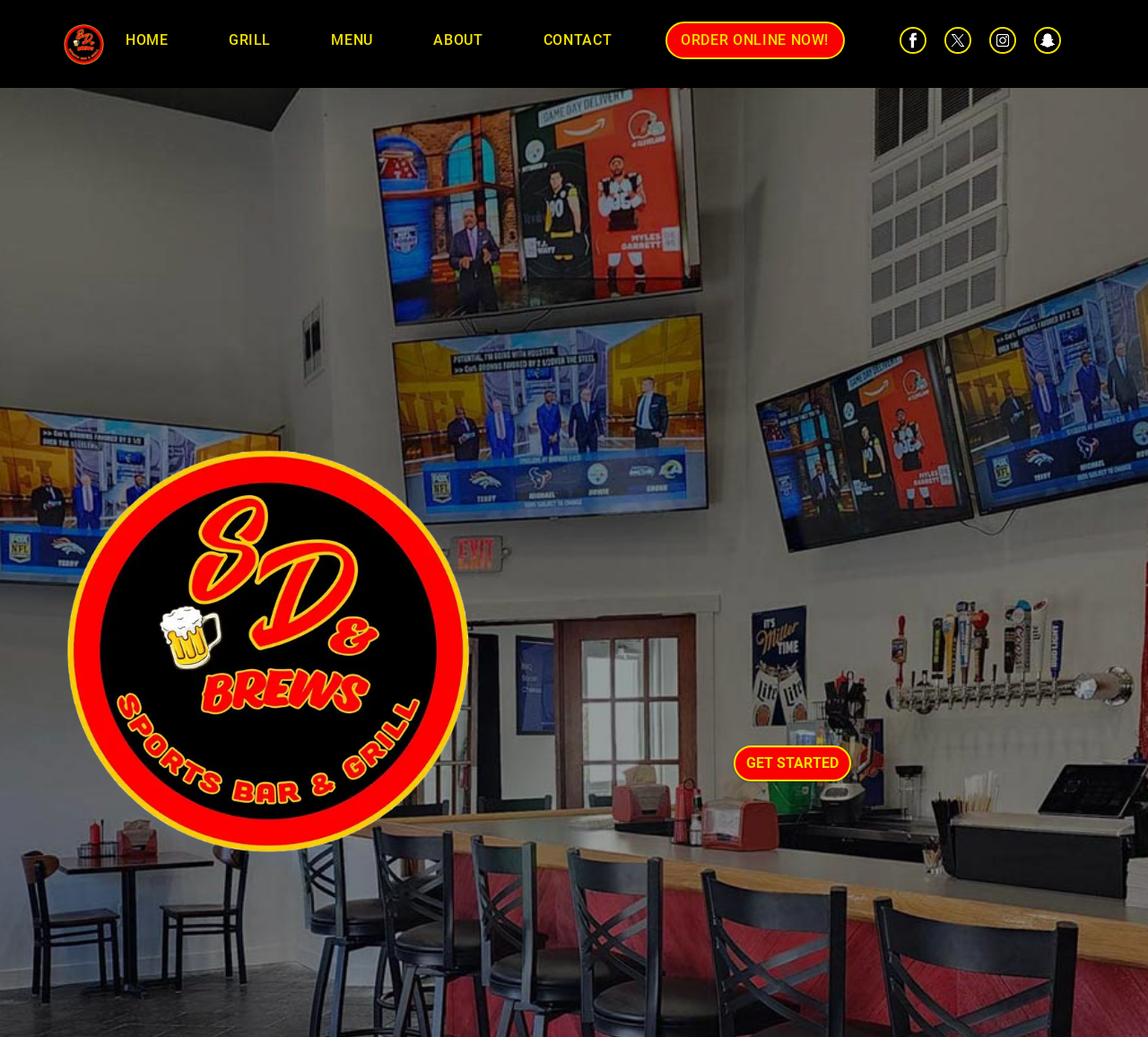Determine the bounding box coordinates of the clickable region to follow the instruction: "Click the HOME link".

[0.103, 0.022, 0.153, 0.056]